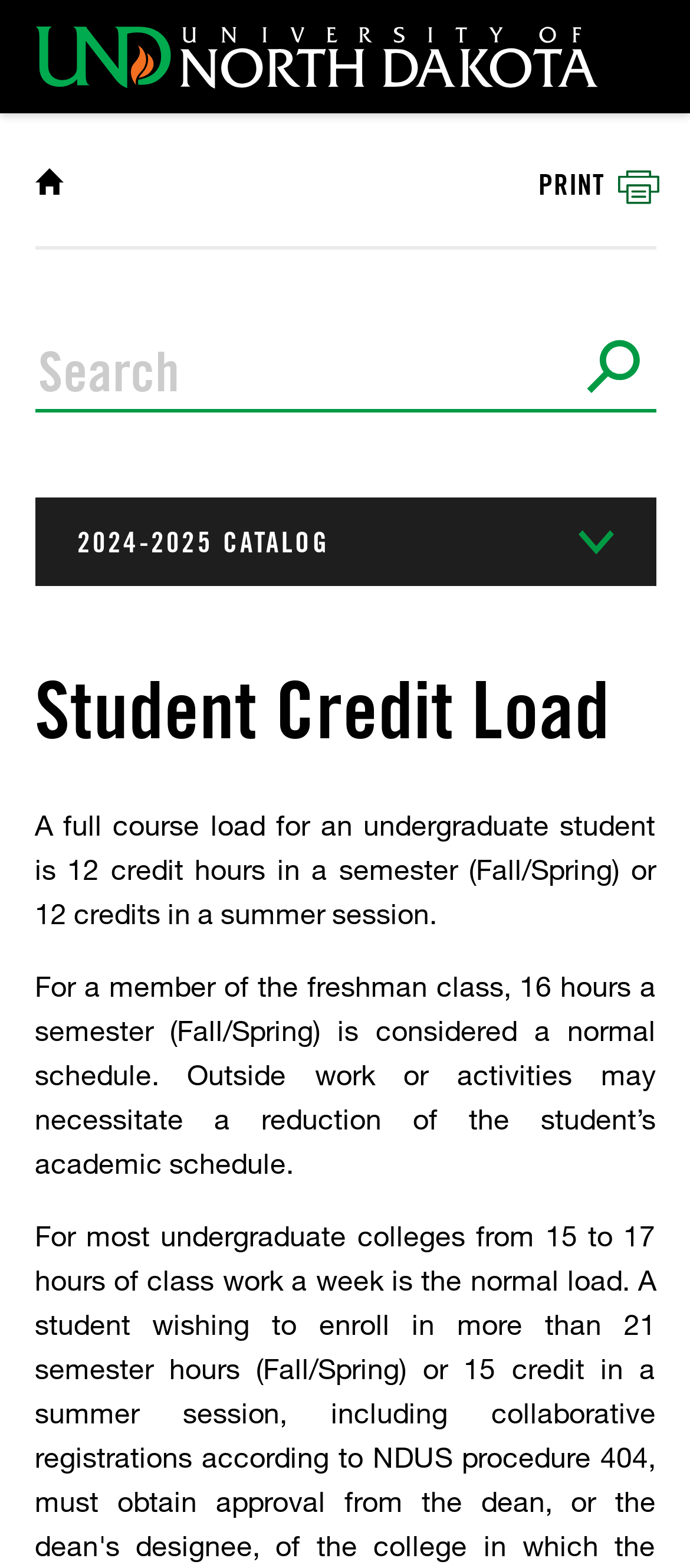What is the current catalog year?
Please craft a detailed and exhaustive response to the question.

I found the answer by looking at the button labeled '2024-2025 CATALOG', which suggests that it is the current catalog year.